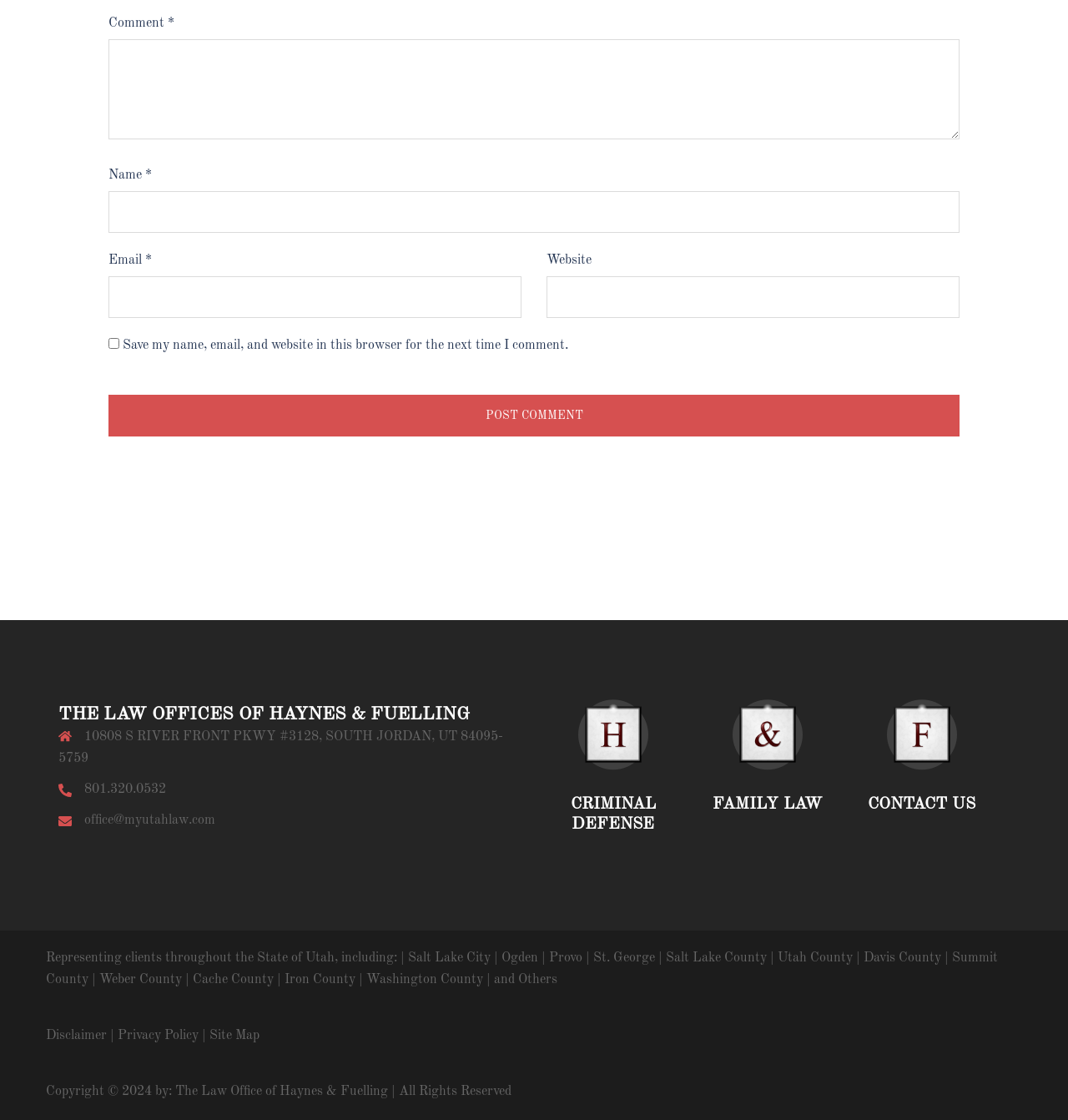Please identify the bounding box coordinates of the area I need to click to accomplish the following instruction: "Send an email to office@myutahlaw.com".

[0.079, 0.727, 0.202, 0.739]